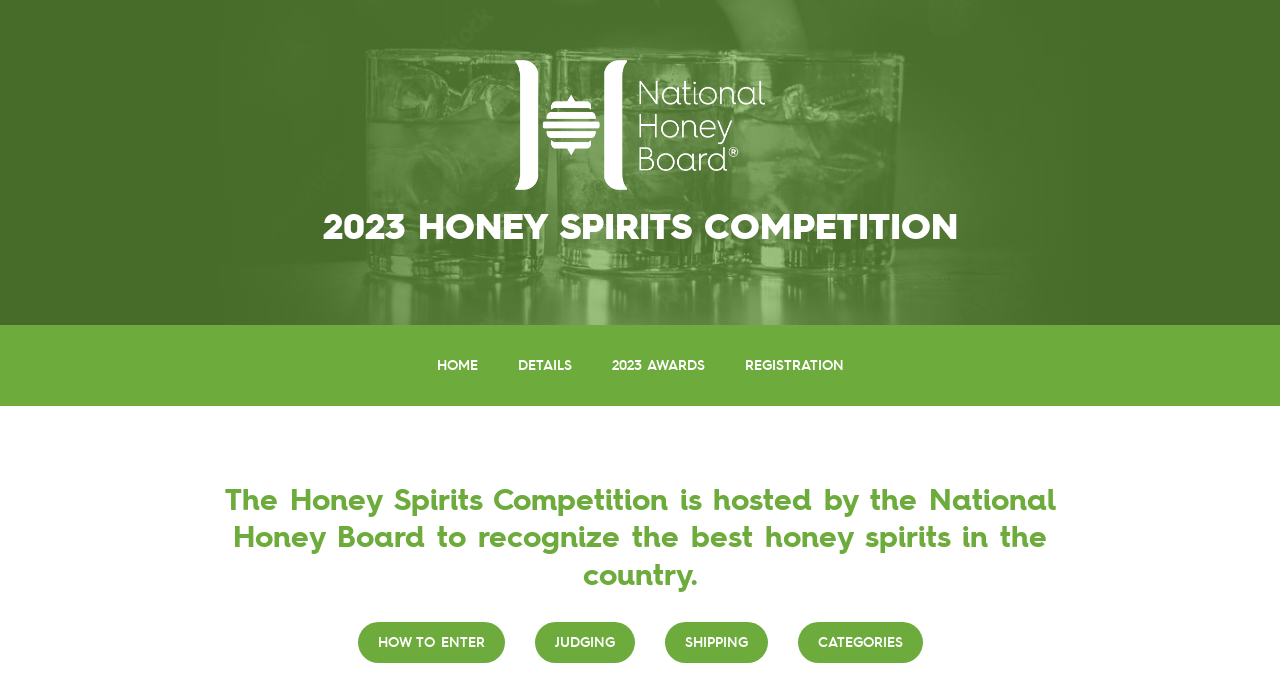Can you provide the bounding box coordinates for the element that should be clicked to implement the instruction: "learn about the competition details"?

[0.252, 0.301, 0.748, 0.35]